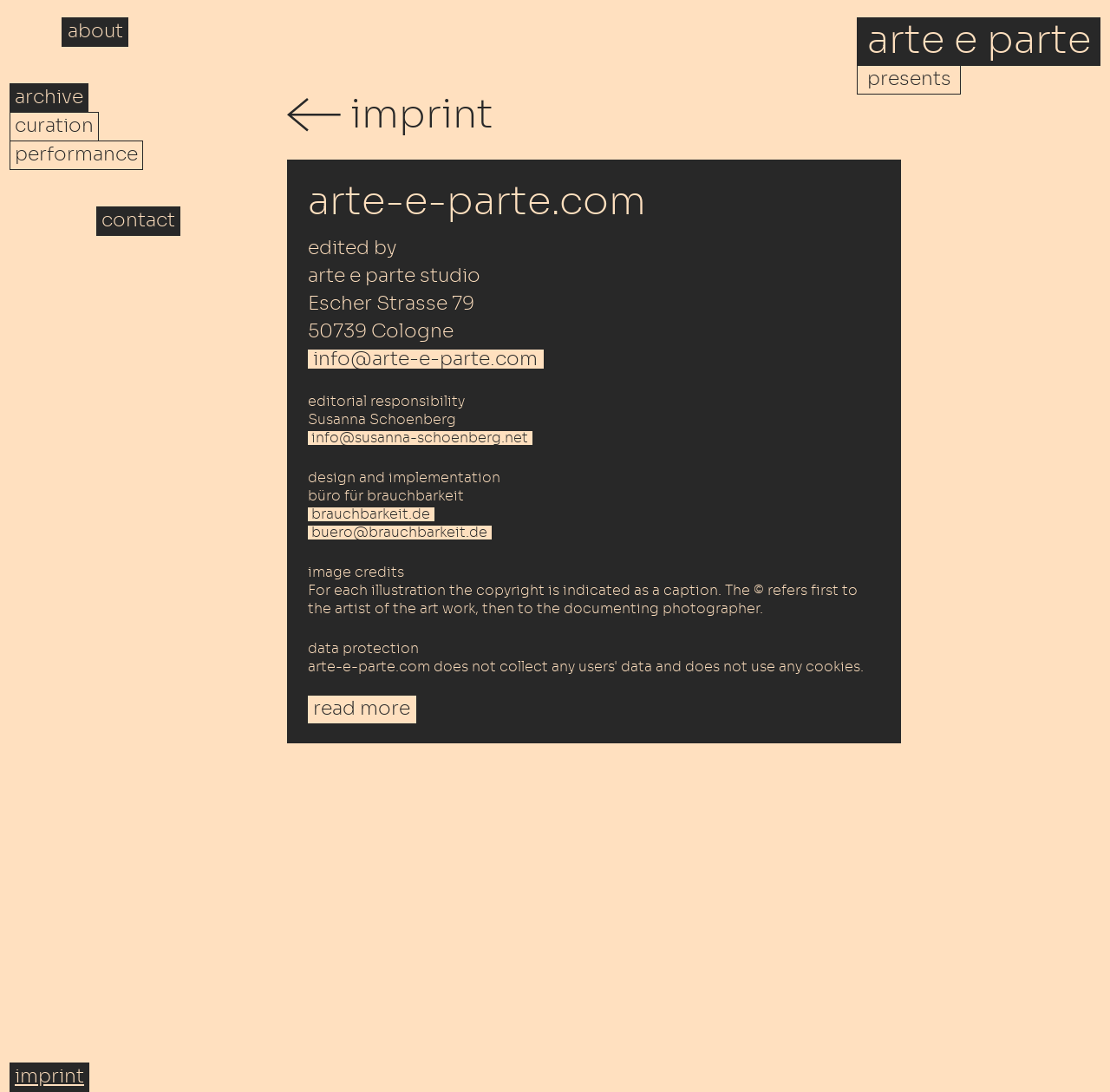Reply to the question with a brief word or phrase: What is the email address for editorial responsibility?

info@susanna-schoenberg.net